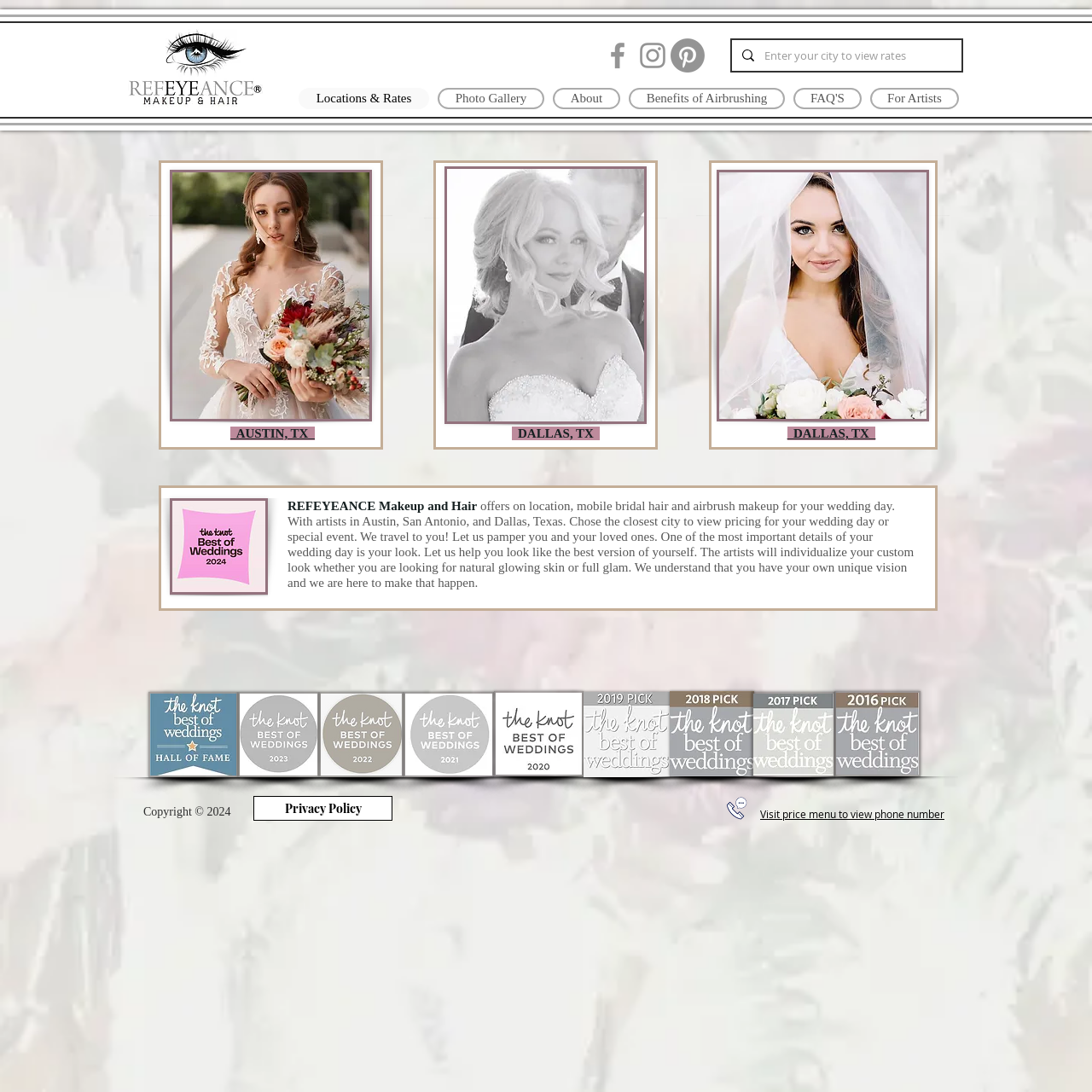Can you pinpoint the bounding box coordinates for the clickable element required for this instruction: "Search for a location"? The coordinates should be four float numbers between 0 and 1, i.e., [left, top, right, bottom].

[0.67, 0.037, 0.88, 0.065]